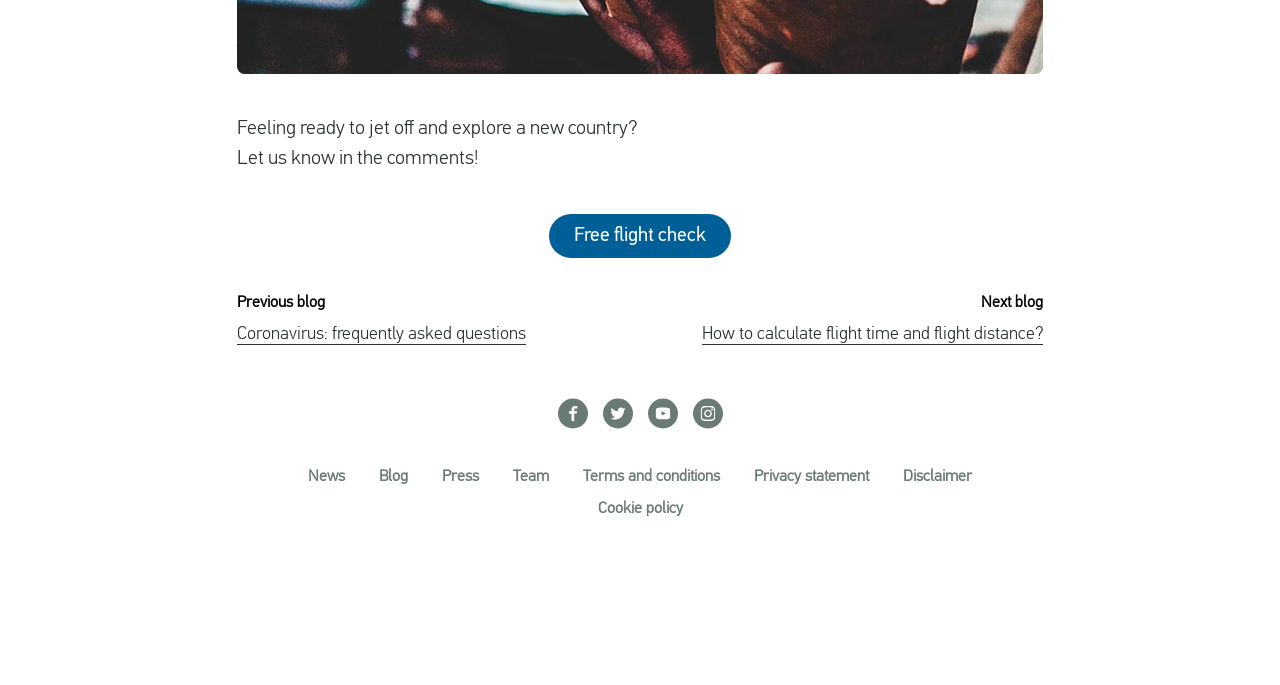Given the content of the image, can you provide a detailed answer to the question?
What is the purpose of the 'Previous blog' and 'Next blog' links?

The 'Previous blog' and 'Next blog' links are likely used for navigation between blog posts, allowing users to easily access previous or next articles.